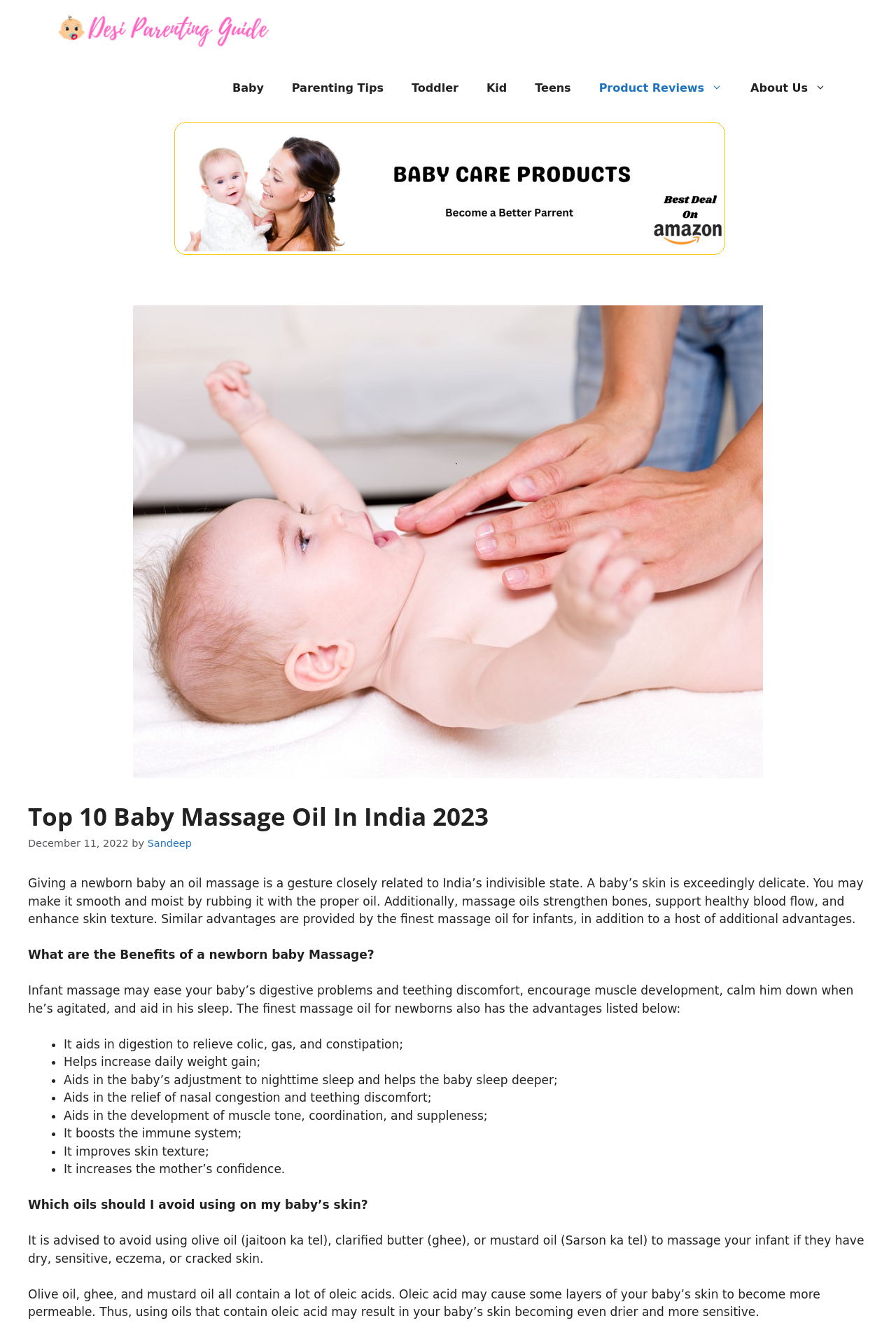Based on the element description: "Baby", identify the bounding box coordinates for this UI element. The coordinates must be four float numbers between 0 and 1, listed as [left, top, right, bottom].

[0.244, 0.044, 0.31, 0.089]